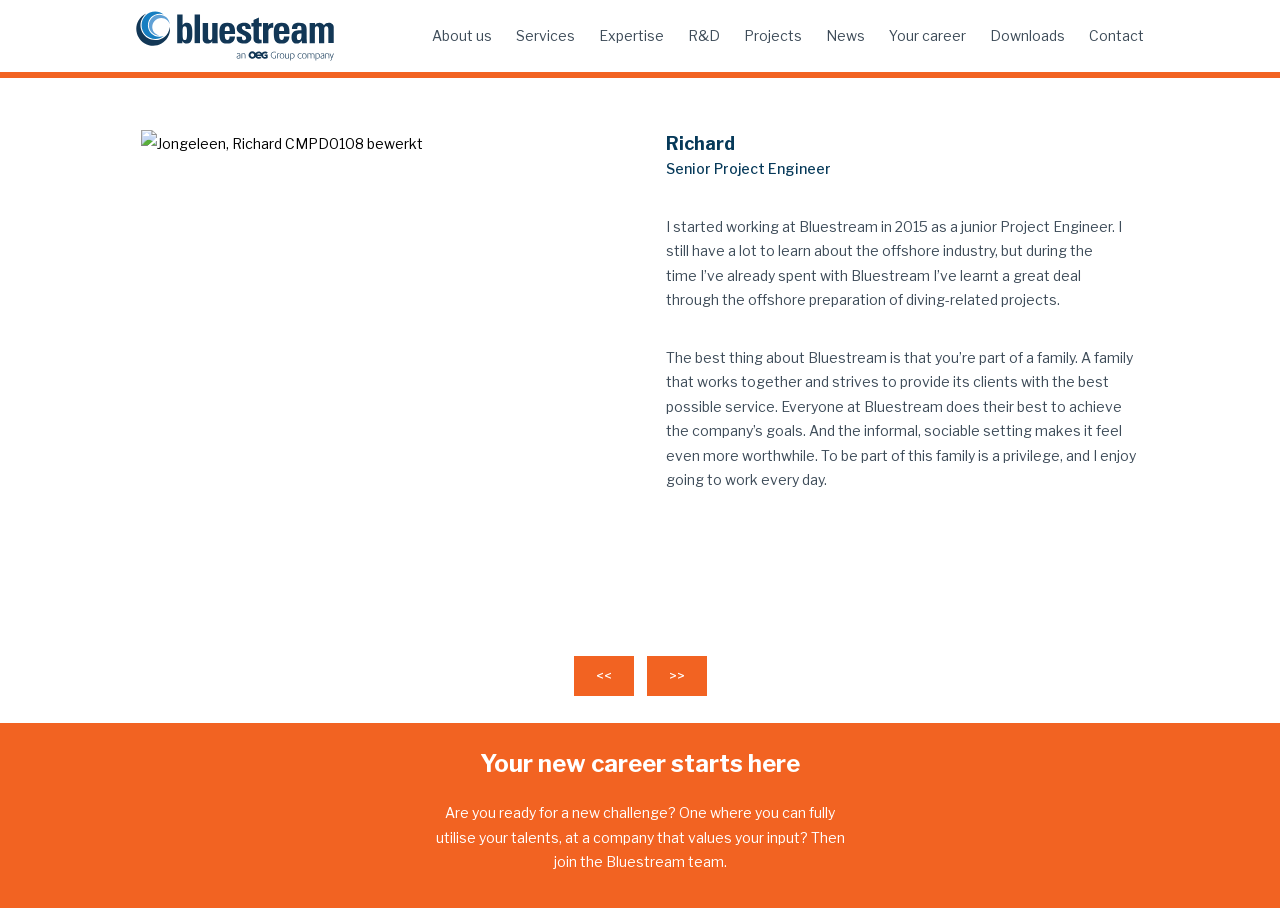Based on the element description "Your career", predict the bounding box coordinates of the UI element.

[0.694, 0.031, 0.755, 0.048]